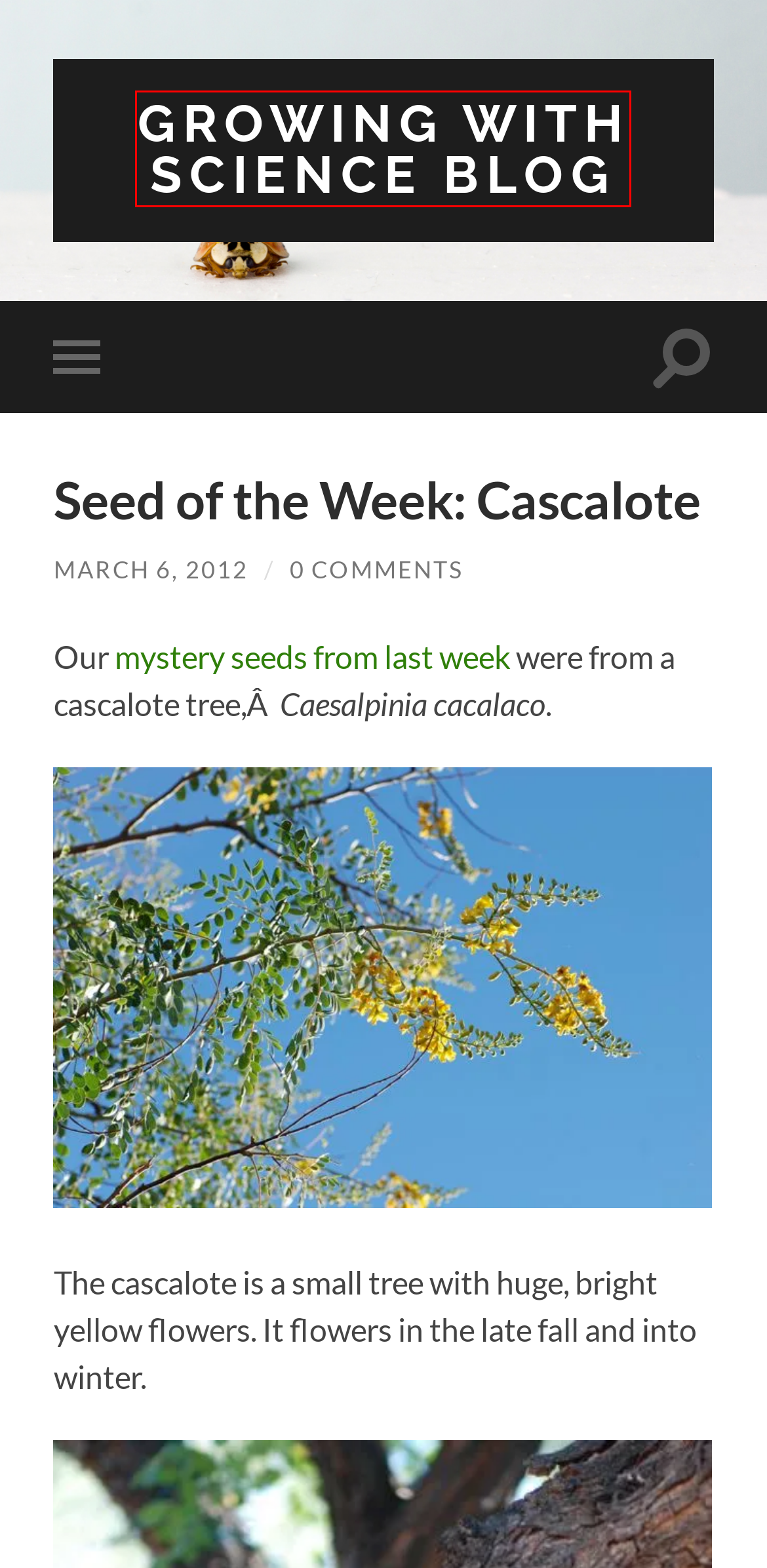You’re provided with a screenshot of a webpage that has a red bounding box around an element. Choose the best matching webpage description for the new page after clicking the element in the red box. The options are:
A. Seed of the Week:  Orchid Trees – Growing With Science Blog
B. Mystery Seed of the Week 105 – Growing With Science Blog
C. Seed of the Week:  Red Bird of Paradise – Growing With Science Blog
D. Weekend Science Fun:  Flowering Tree Search – Growing With Science Blog
E. cascalote – Growing With Science Blog
F. Growing With Science Blog
G. Mystery Seed of the Week 106 – Growing With Science Blog
H. Caesalpinia cacalaco – Growing With Science Blog

F